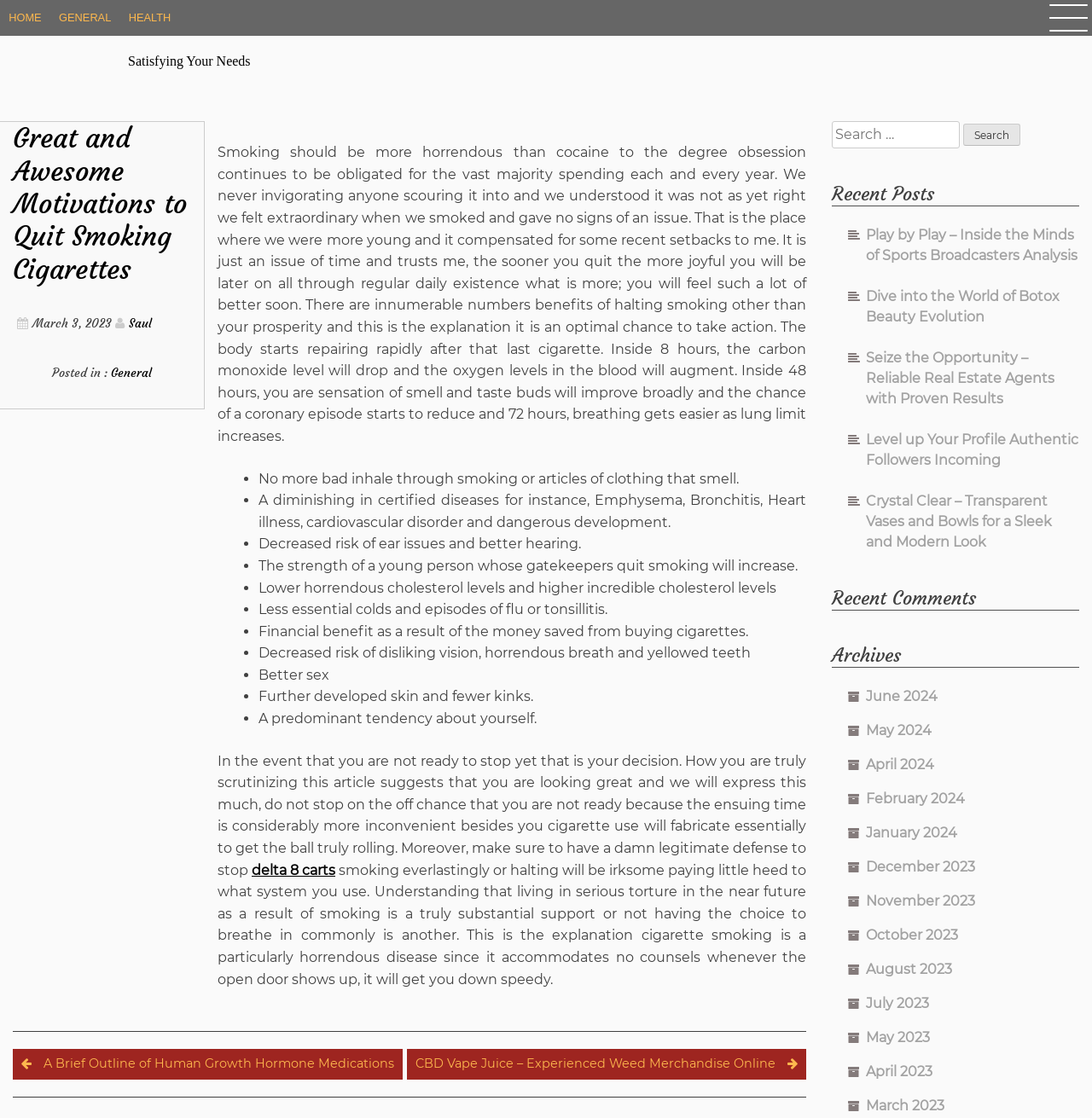From the screenshot, find the bounding box of the UI element matching this description: "parent_node: Search for: value="Search"". Supply the bounding box coordinates in the form [left, top, right, bottom], each a float between 0 and 1.

[0.882, 0.111, 0.934, 0.13]